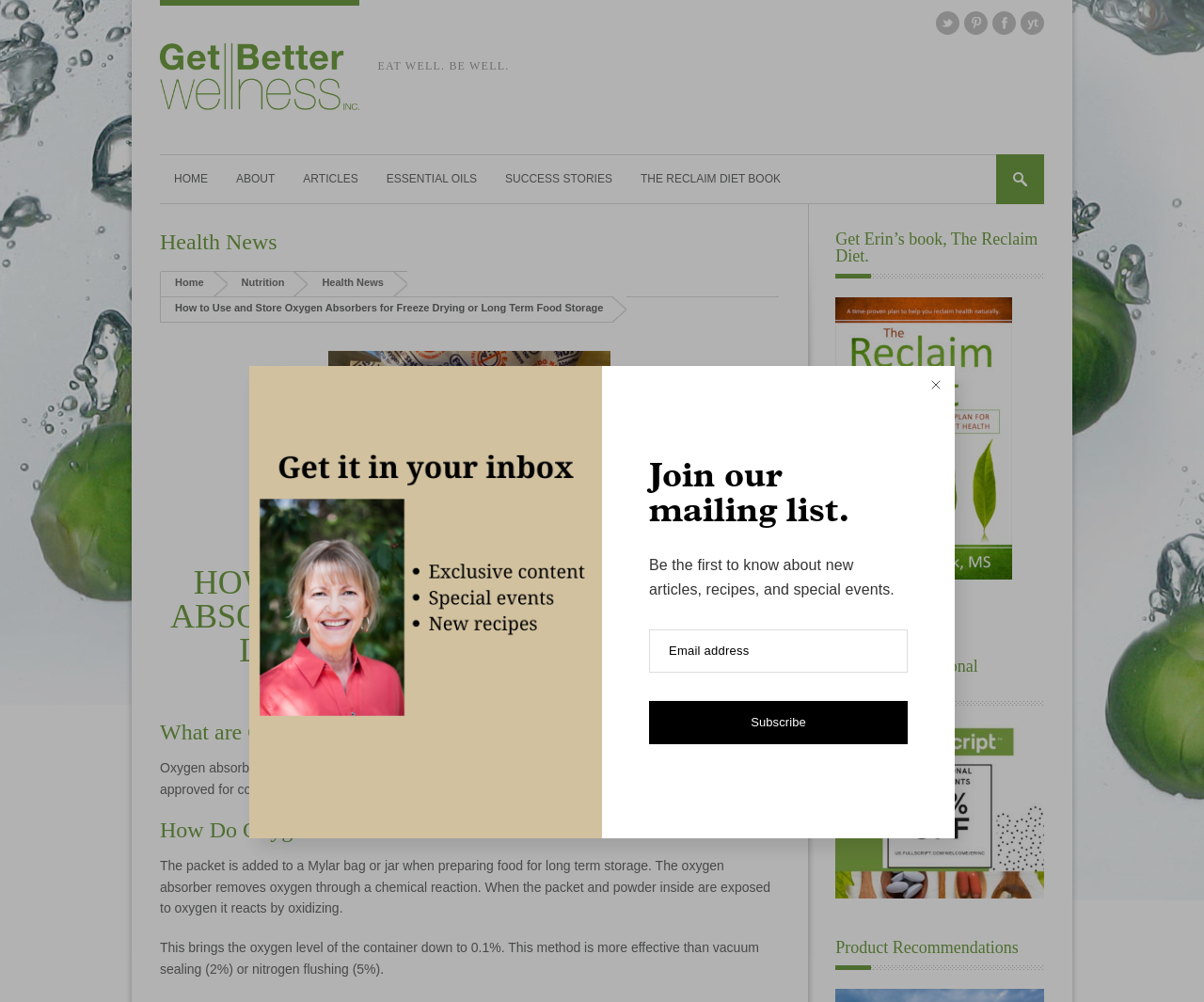Determine the bounding box coordinates for the clickable element to execute this instruction: "Get Erin’s book, The Reclaim Diet". Provide the coordinates as four float numbers between 0 and 1, i.e., [left, top, right, bottom].

[0.694, 0.565, 0.841, 0.581]